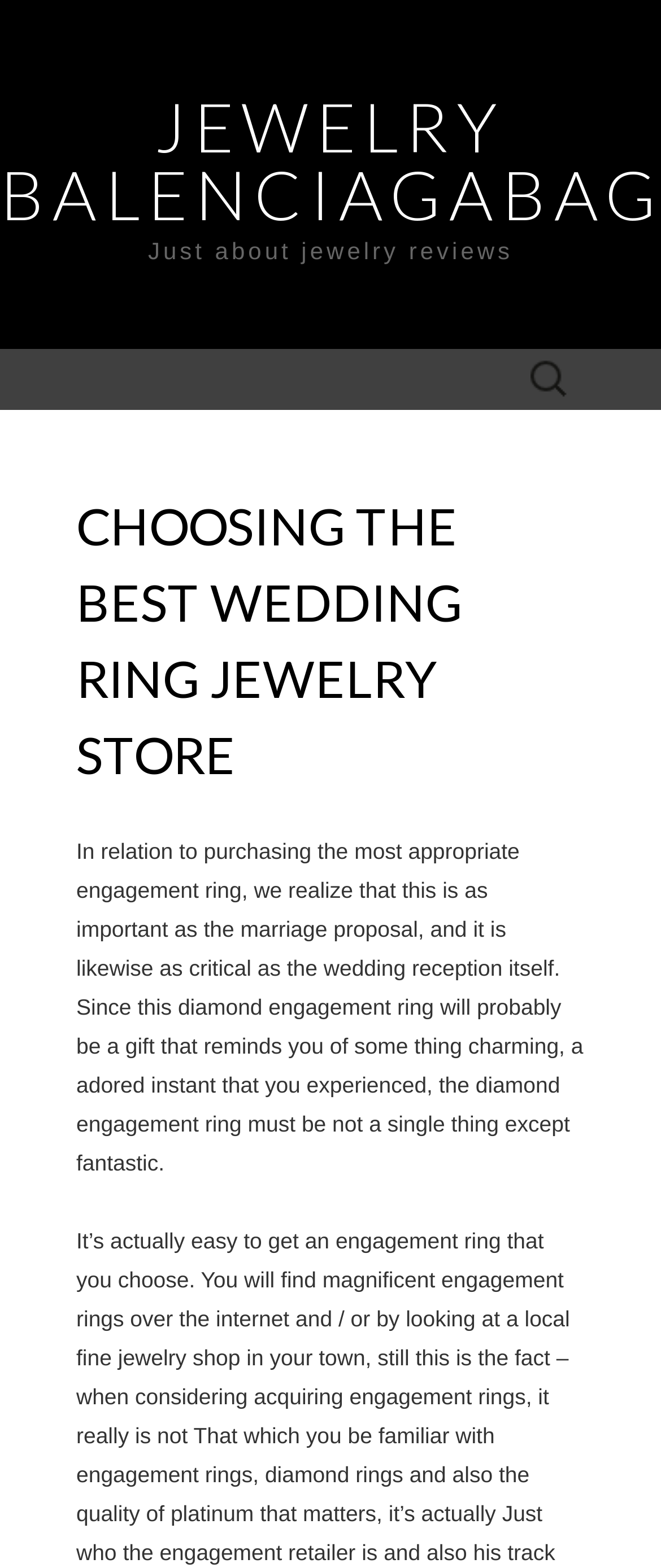What is the tone of the webpage?
Please use the visual content to give a single word or phrase answer.

Informative